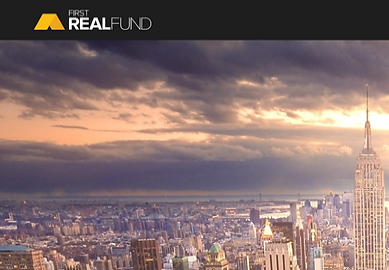Could you please study the image and provide a detailed answer to the question:
What is the color of the light reflecting off the clouds?

The scene is bathed in a warm, golden light reflecting off the clouds, creating a dramatic atmosphere, which suggests that the color of the light is golden.